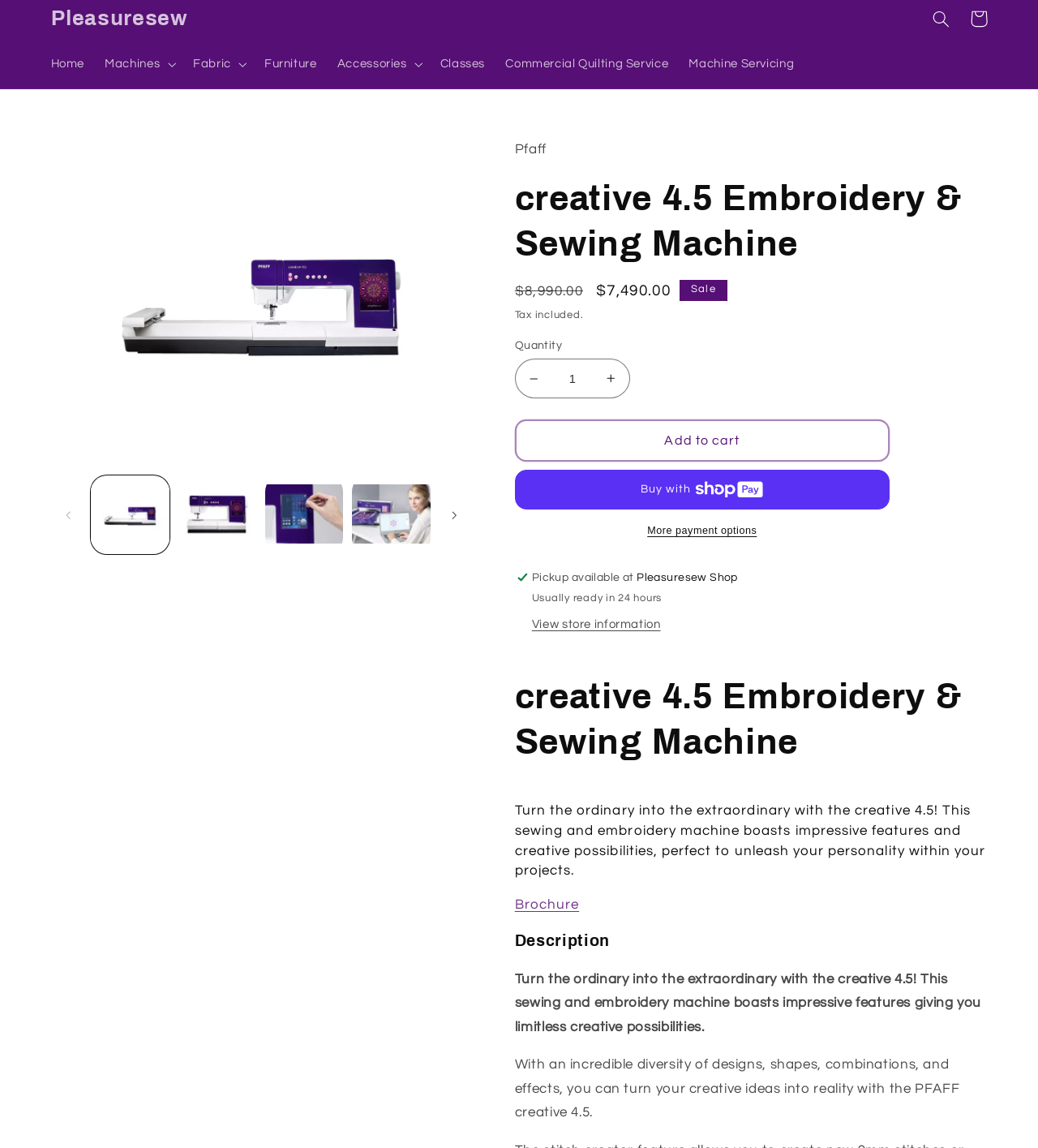Highlight the bounding box coordinates of the region I should click on to meet the following instruction: "View product information".

[0.048, 0.12, 0.15, 0.156]